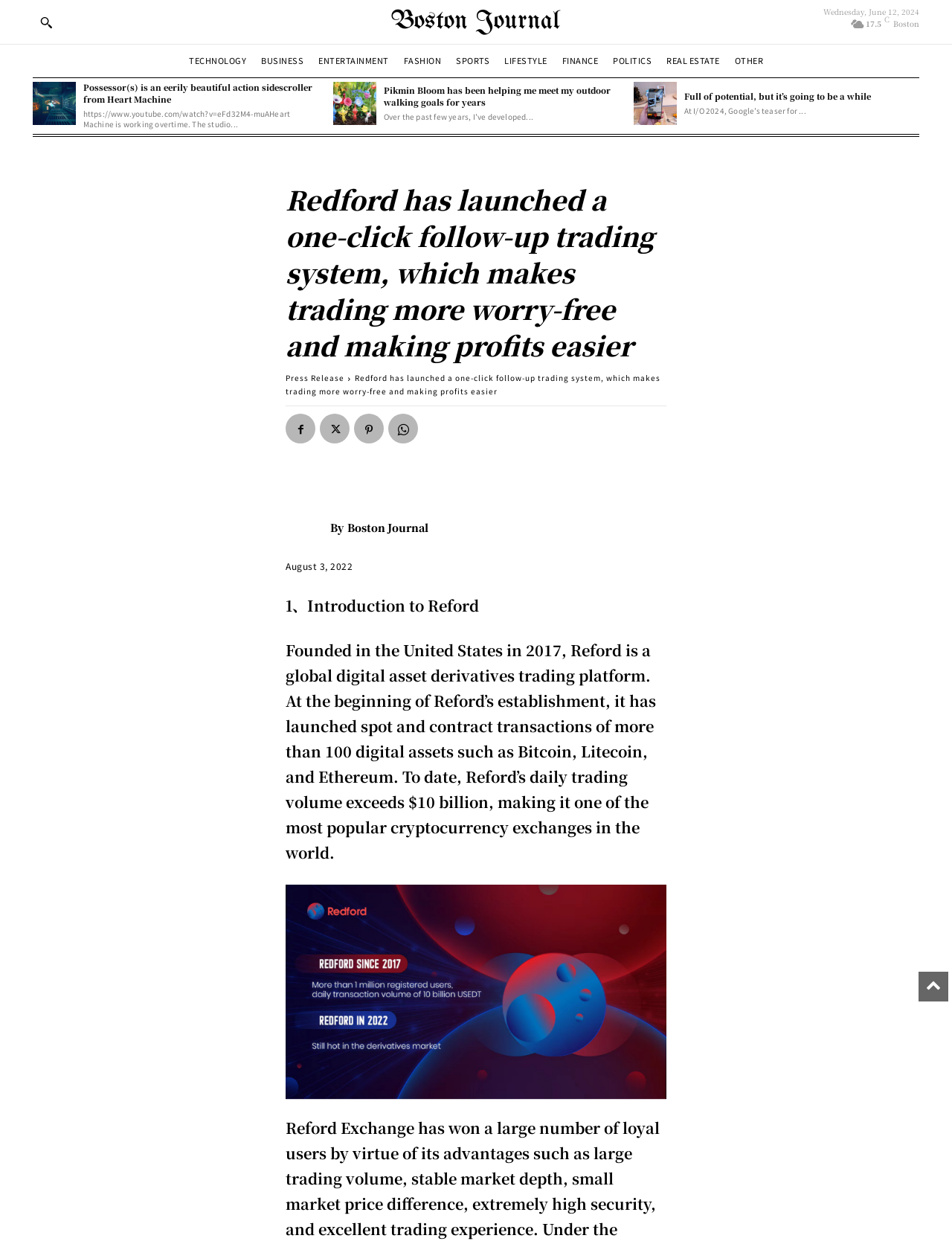Identify the bounding box of the UI component described as: "Politics".

[0.64, 0.041, 0.688, 0.056]